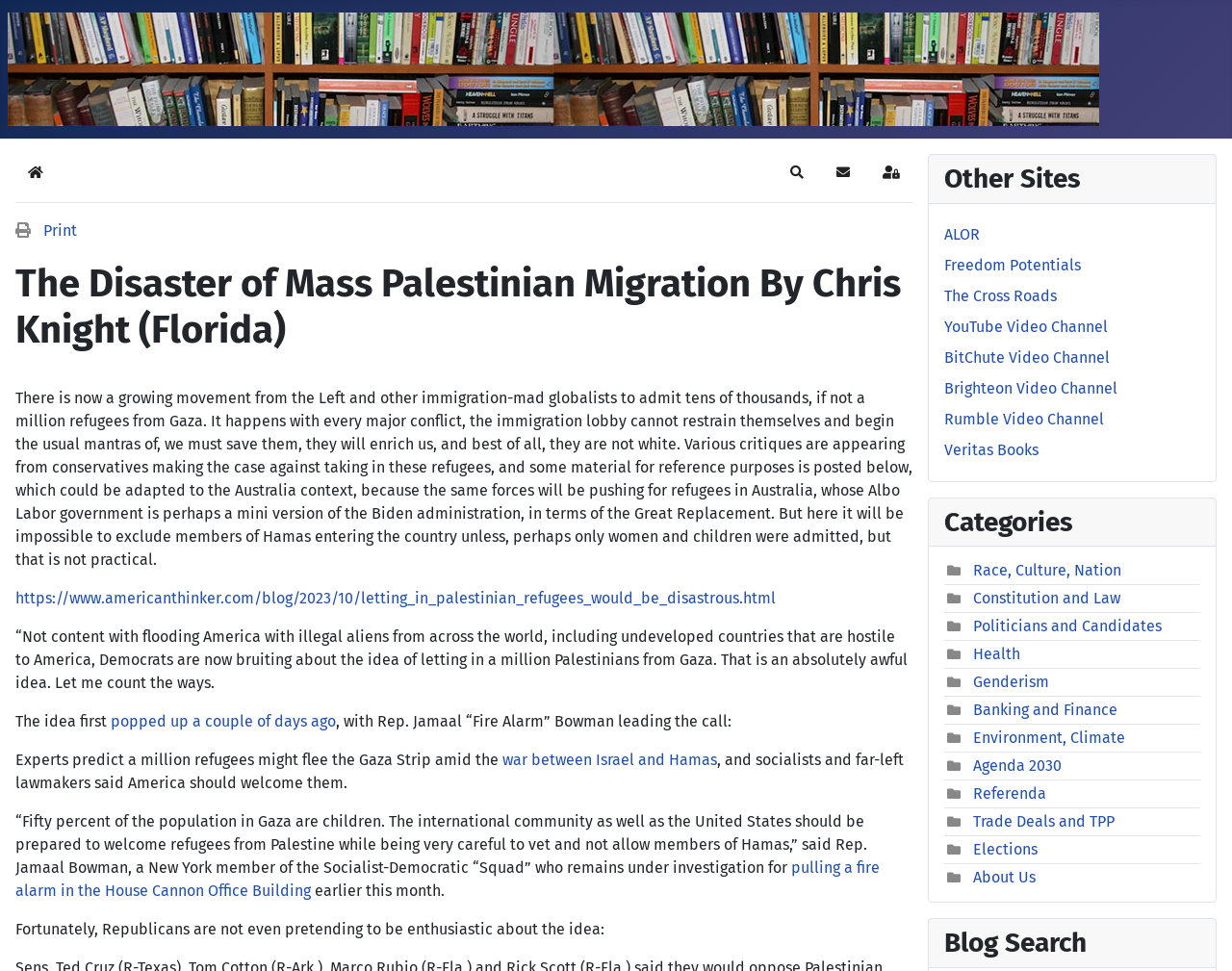Please locate the bounding box coordinates of the element that needs to be clicked to achieve the following instruction: "Learn more about Copper Tiles". The coordinates should be four float numbers between 0 and 1, i.e., [left, top, right, bottom].

None